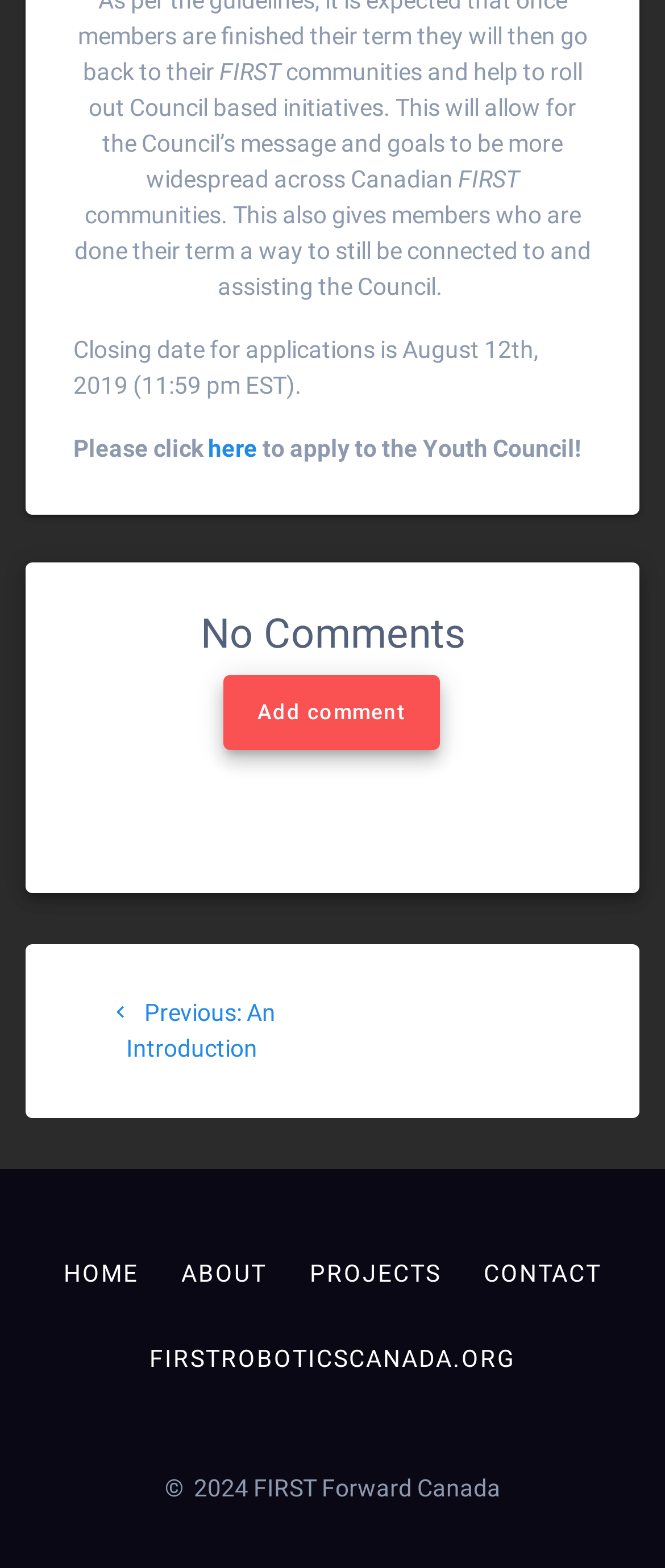Using the provided element description: "Previous: Previous post: An Introduction", determine the bounding box coordinates of the corresponding UI element in the screenshot.

[0.163, 0.637, 0.414, 0.677]